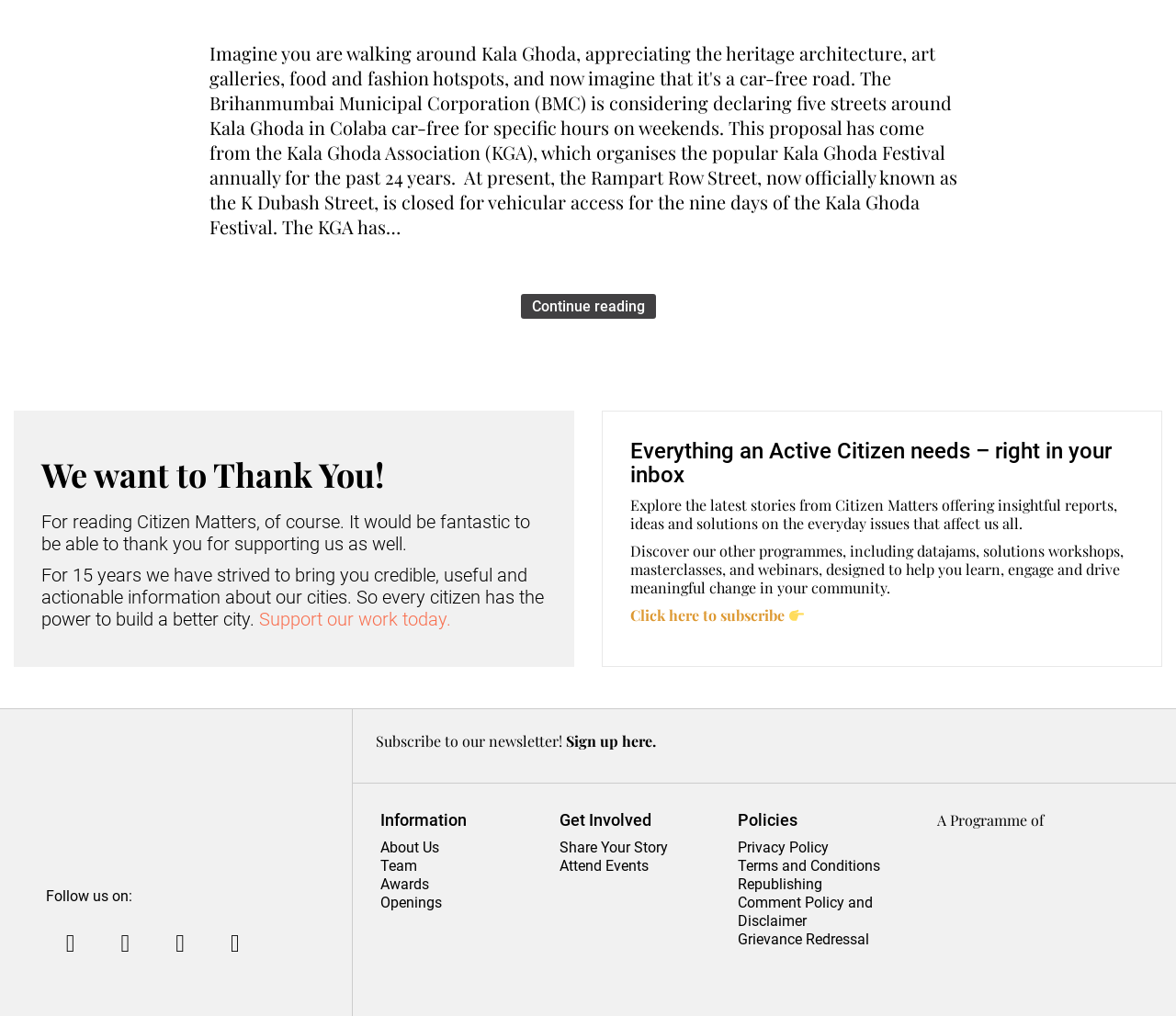Determine the bounding box coordinates of the area to click in order to meet this instruction: "Subscribe to their newsletter".

[0.482, 0.72, 0.558, 0.739]